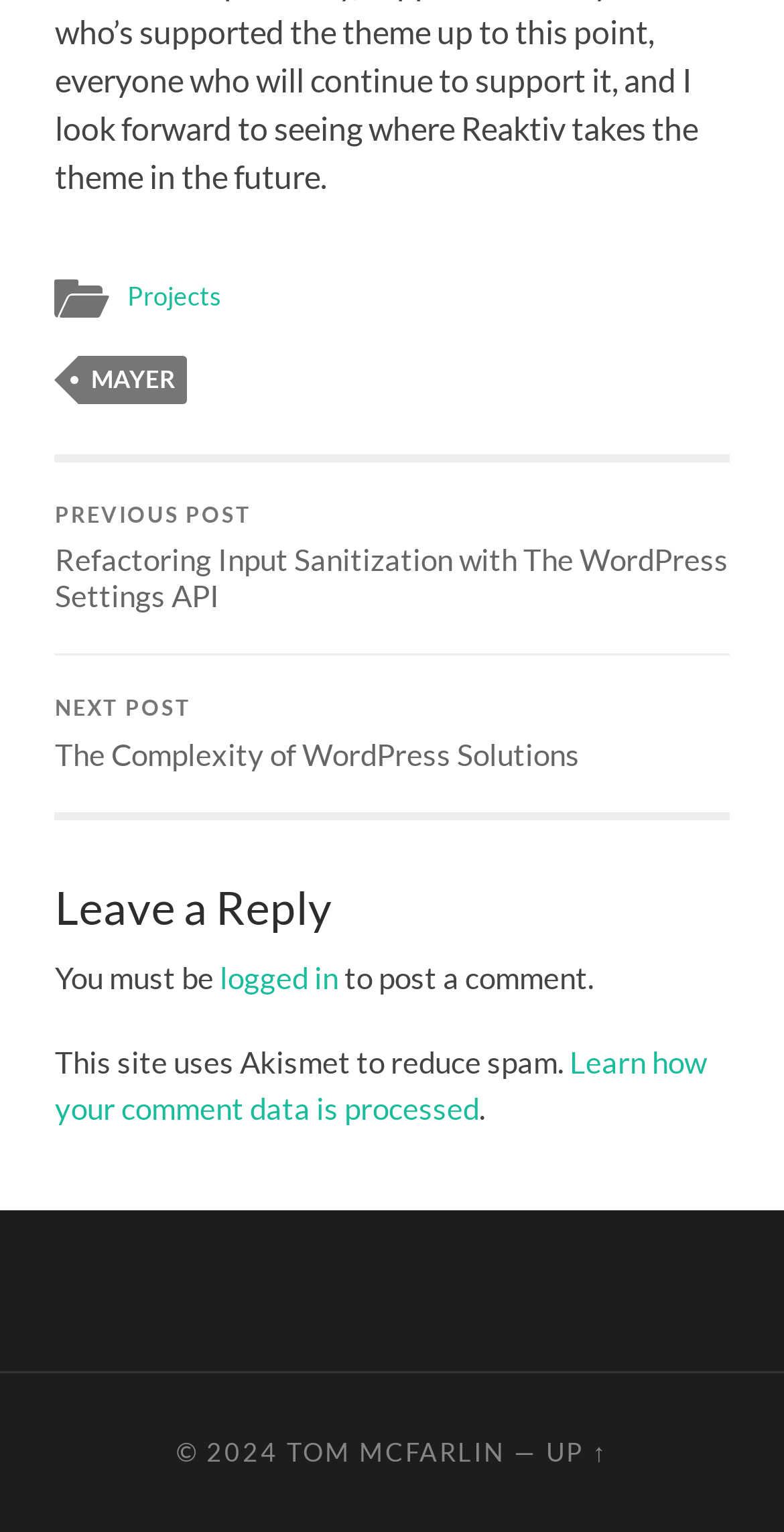Answer the following query concisely with a single word or phrase:
What is the purpose of this website?

blog